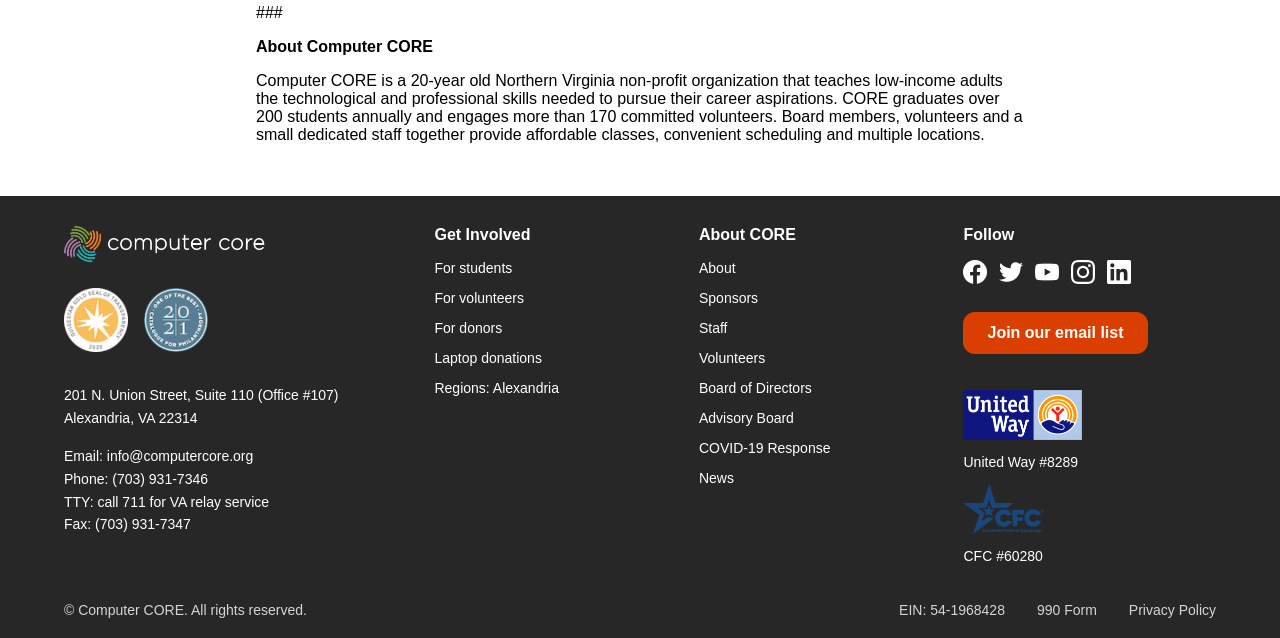Locate the UI element described by Join our email list and provide its bounding box coordinates. Use the format (top-left x, top-left y, bottom-right x, bottom-right y) with all values as floating point numbers between 0 and 1.

[0.753, 0.489, 0.896, 0.555]